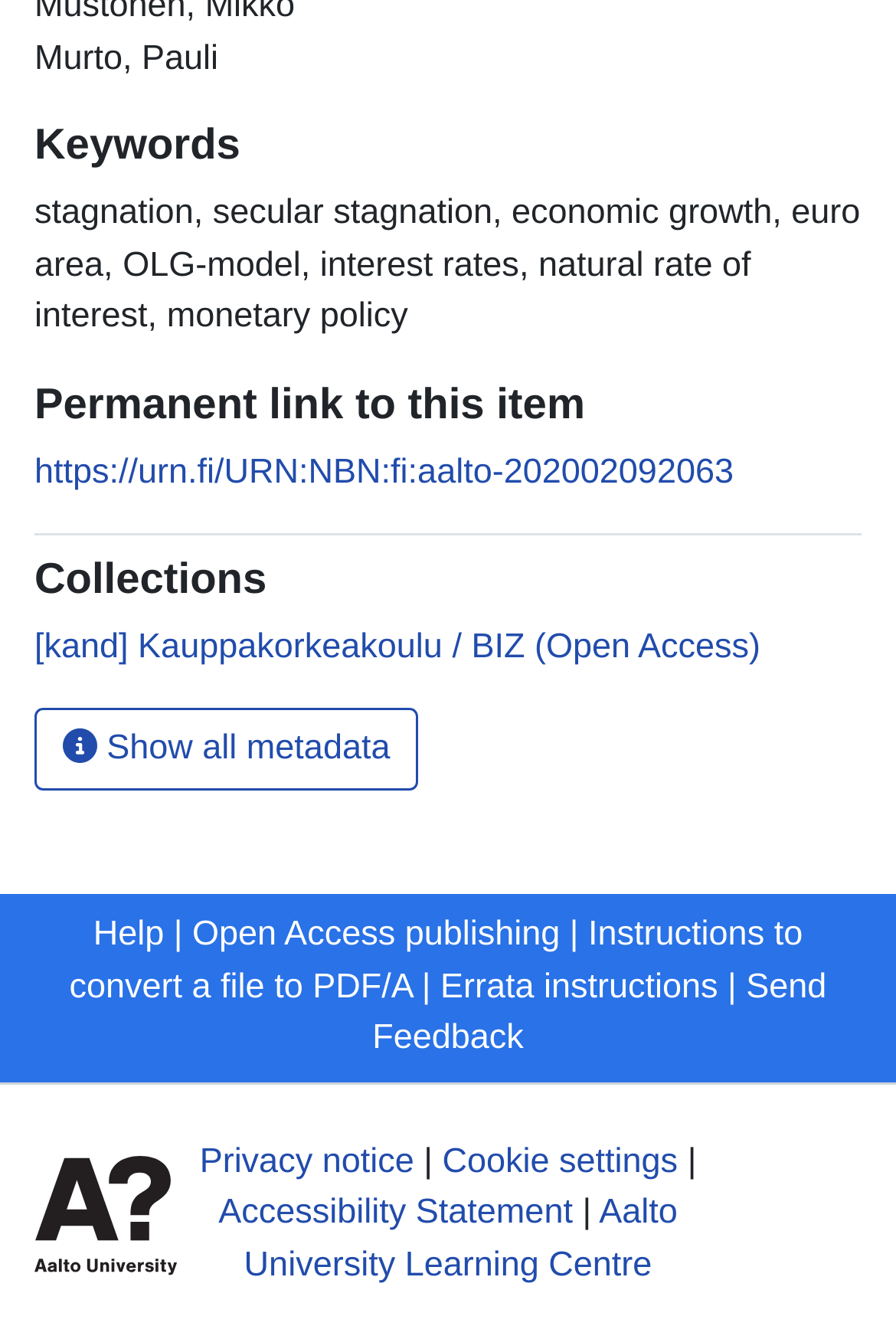Find the bounding box coordinates for the UI element whose description is: "Open Access publishing". The coordinates should be four float numbers between 0 and 1, in the format [left, top, right, bottom].

[0.215, 0.69, 0.625, 0.72]